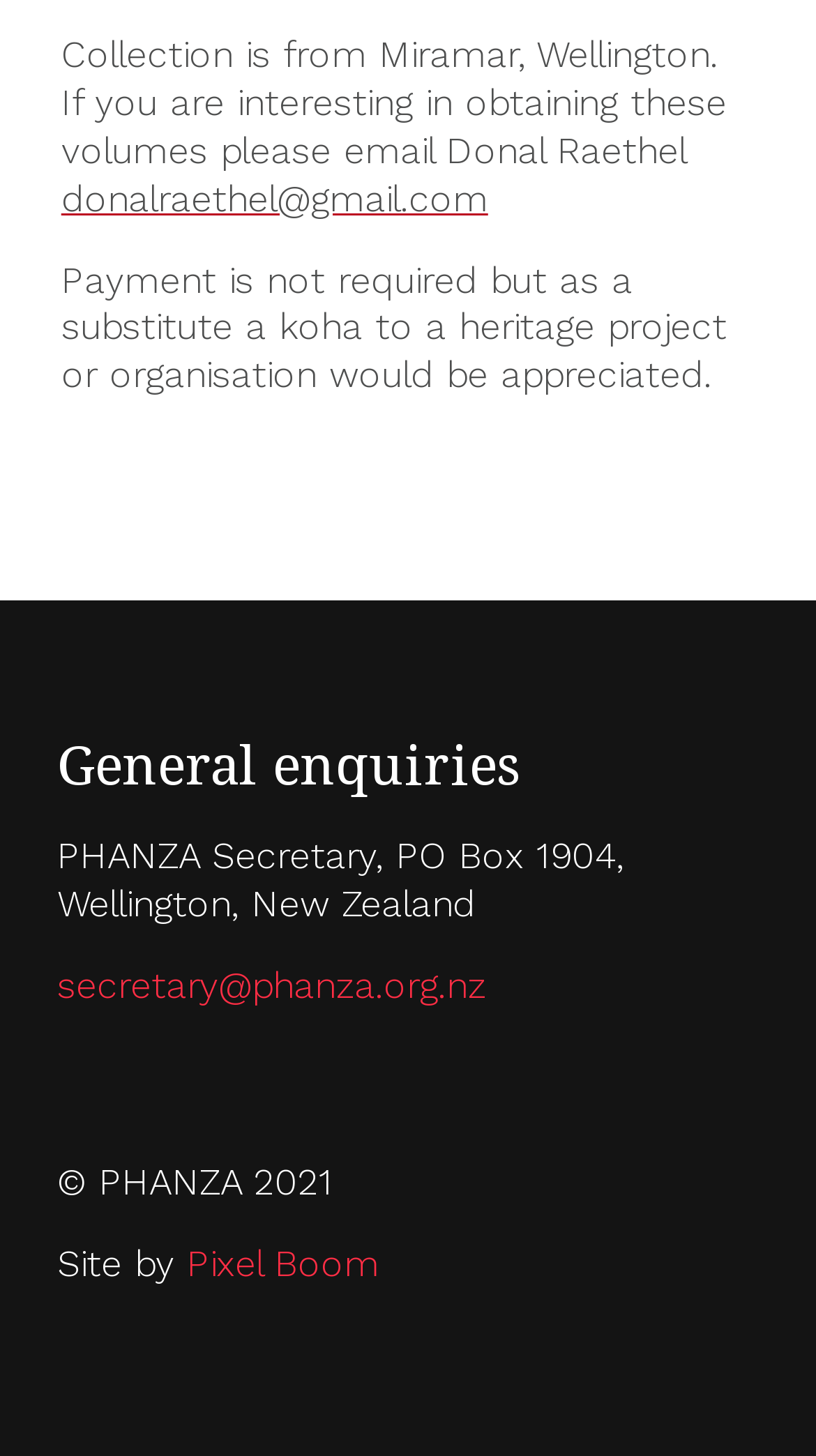Respond with a single word or phrase for the following question: 
What is the location of PHANZA Secretary?

Wellington, New Zealand